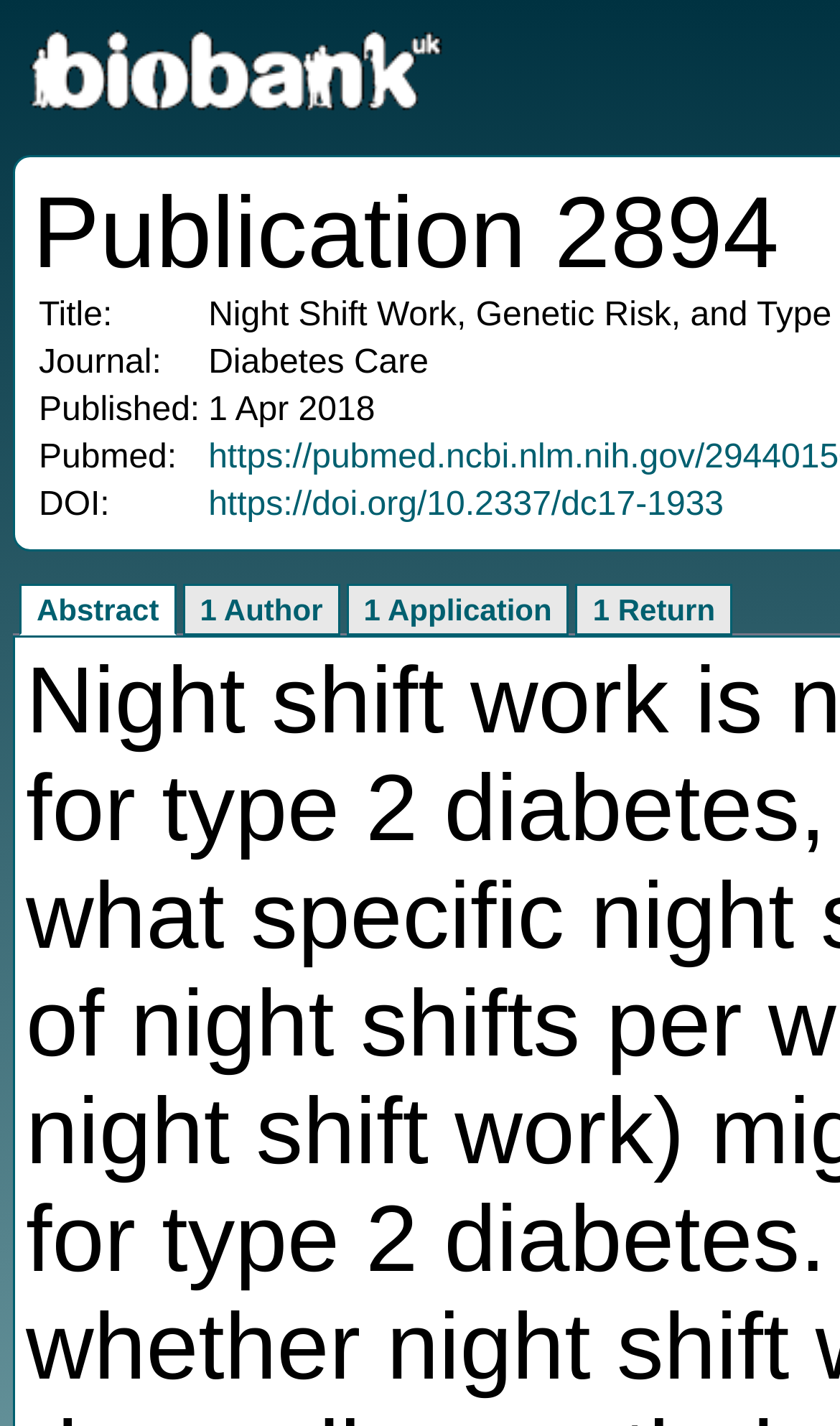Provide the bounding box for the UI element matching this description: "Abstract".

[0.023, 0.358, 0.21, 0.394]